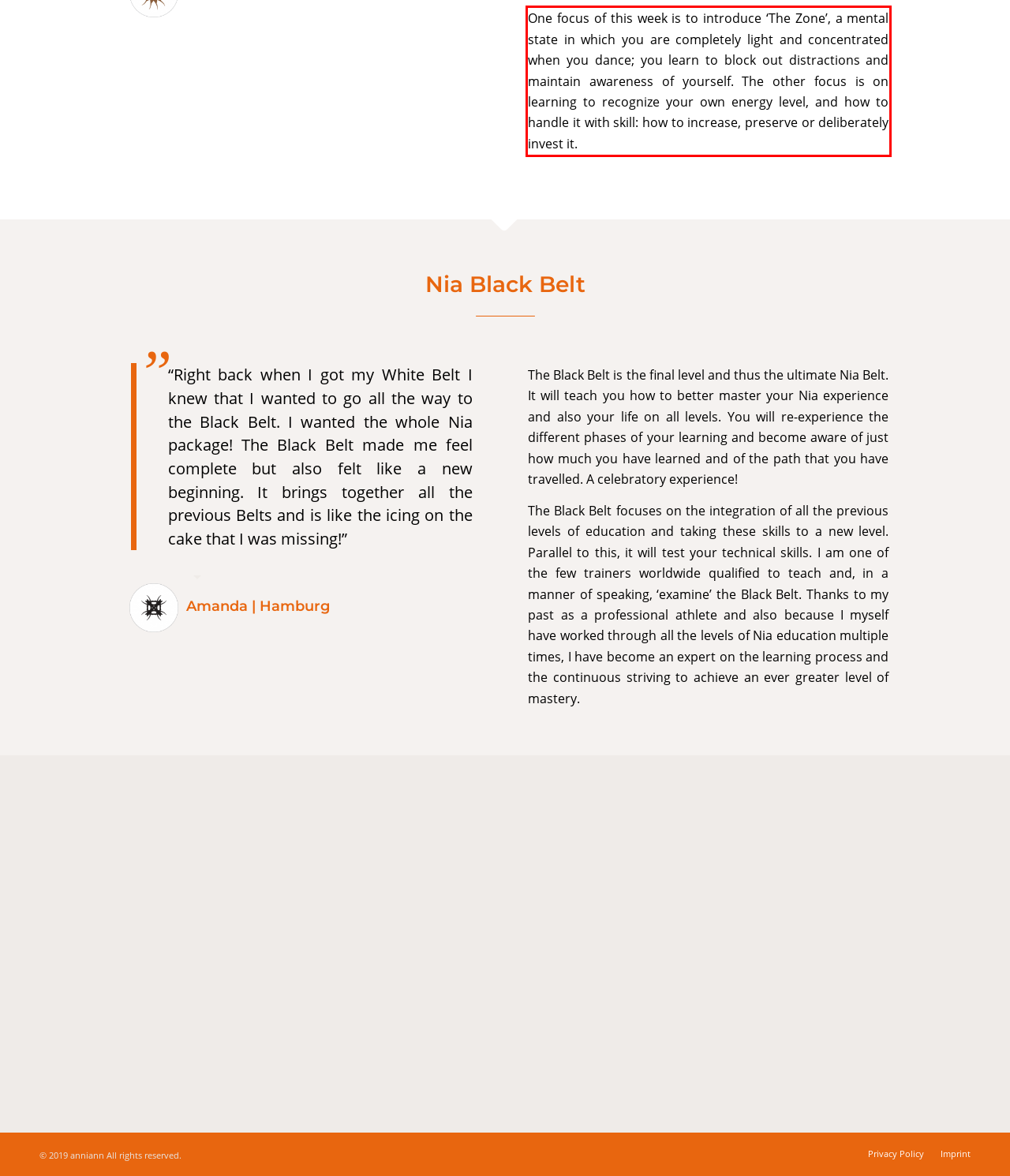Analyze the screenshot of a webpage where a red rectangle is bounding a UI element. Extract and generate the text content within this red bounding box.

One focus of this week is to introduce ‘The Zone’, a mental state in which you are completely light and concentrated when you dance; you learn to block out distractions and maintain awareness of yourself. The other focus is on learning to recognize your own energy level, and how to handle it with skill: how to increase, preserve or deliberately invest it.